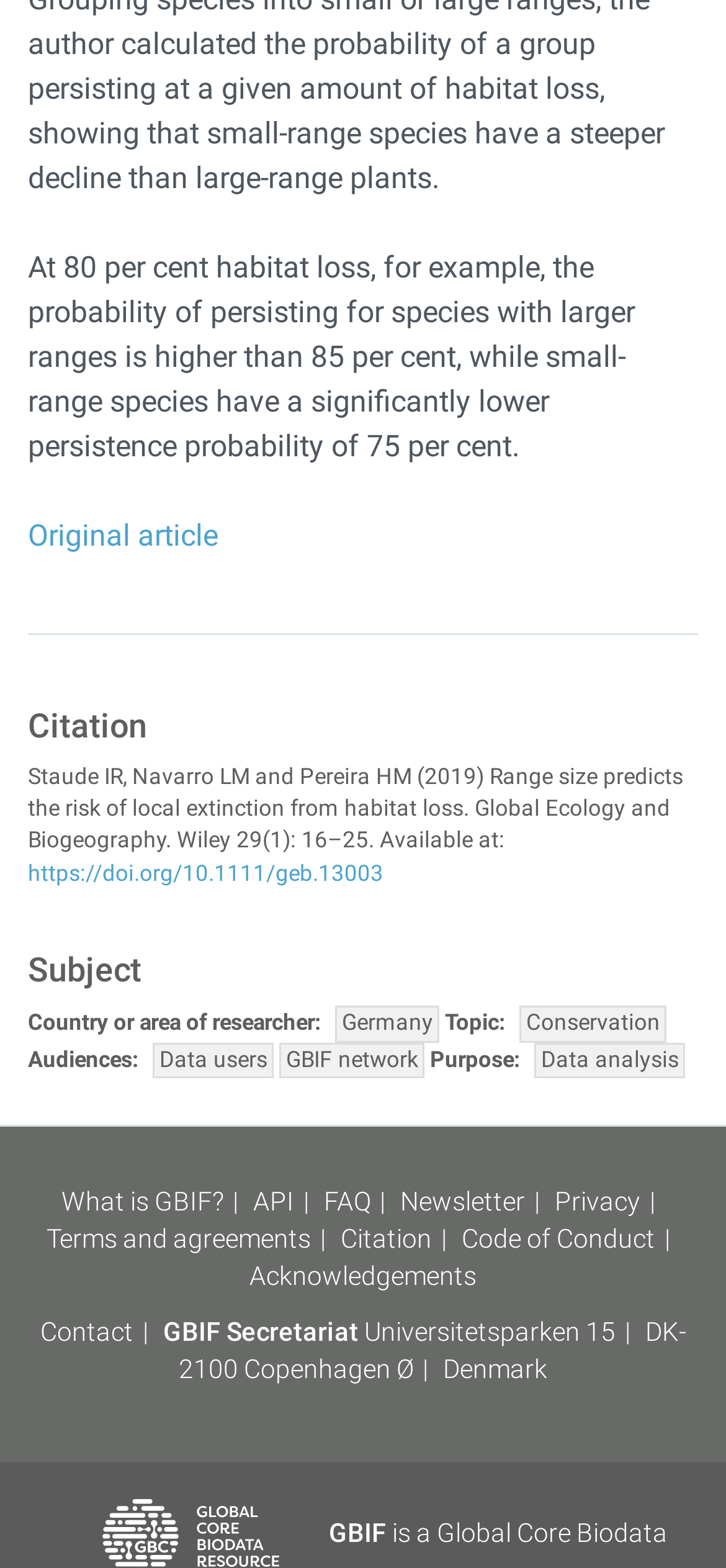Locate the bounding box coordinates of the element to click to perform the following action: 'Visit the GBIF homepage'. The coordinates should be given as four float values between 0 and 1, in the form of [left, top, right, bottom].

[0.085, 0.756, 0.341, 0.775]